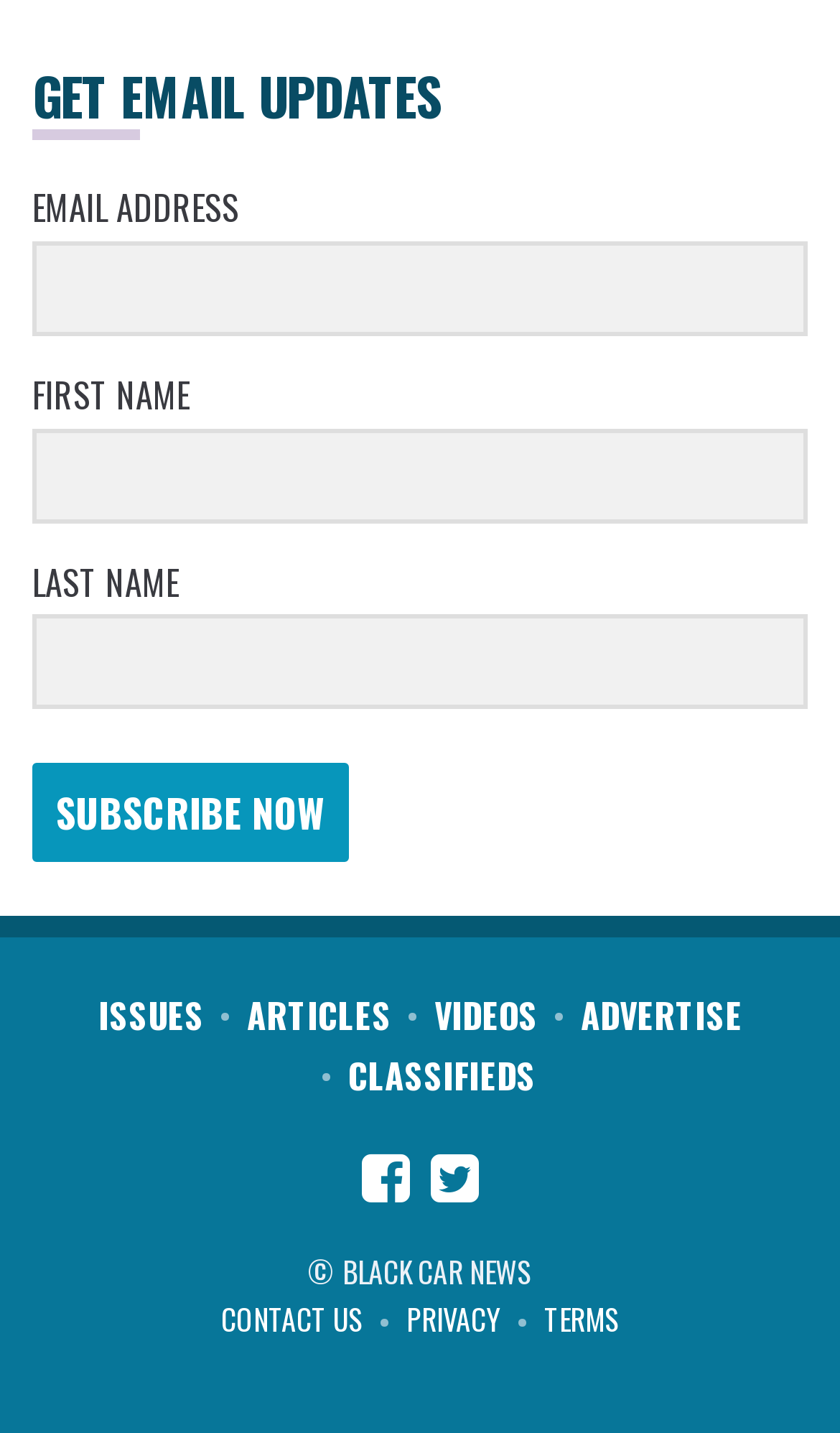Answer the question briefly using a single word or phrase: 
What type of content is available on this website?

News articles, videos, etc.